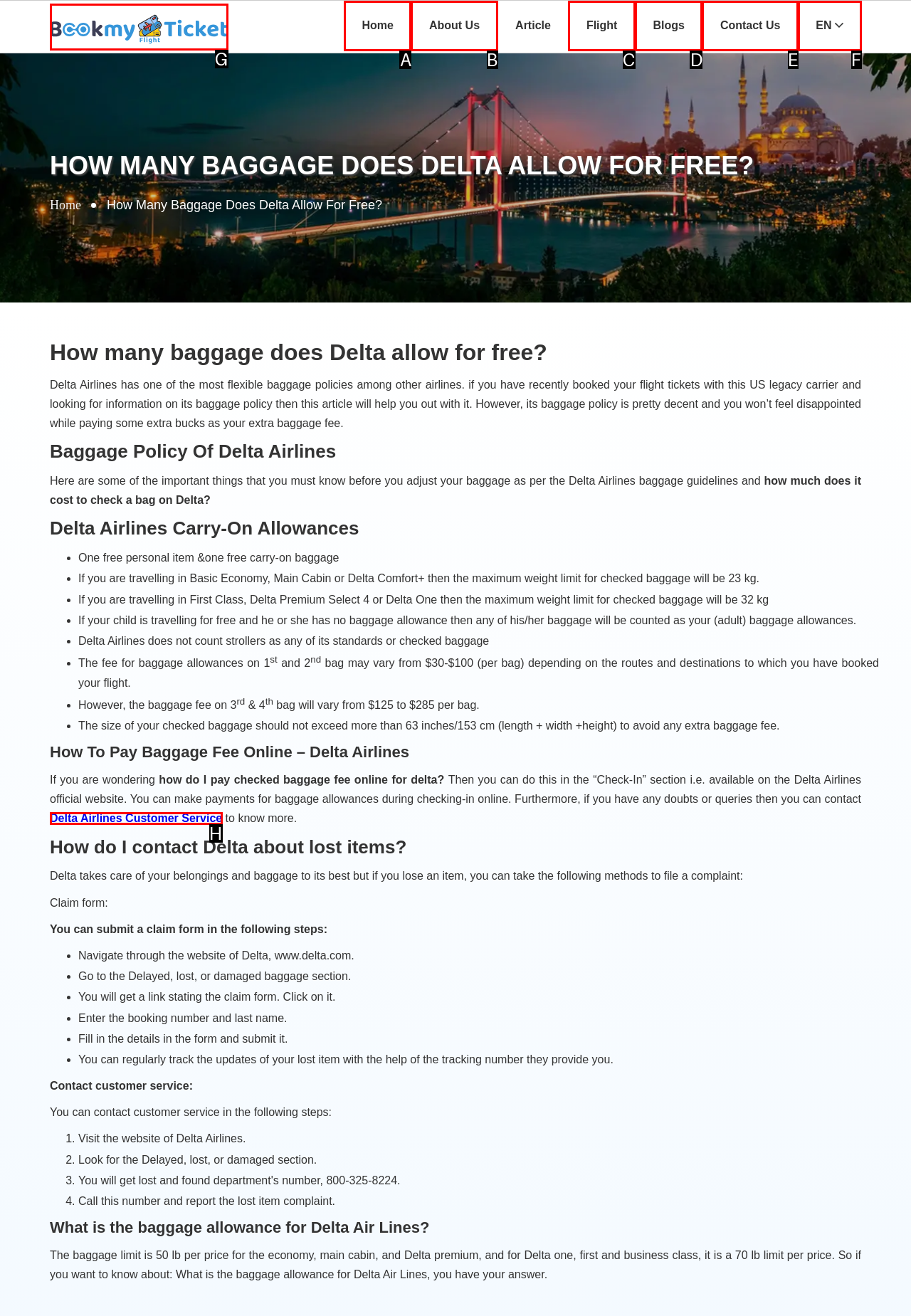Determine the HTML element that aligns with the description: Contact Us
Answer by stating the letter of the appropriate option from the available choices.

E